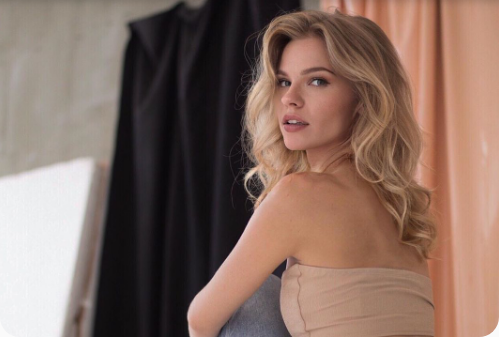What is the woman wearing on her top? Look at the image and give a one-word or short phrase answer.

Strapless top